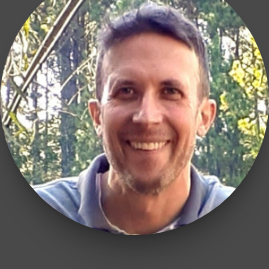Generate an in-depth description of the image.

The image features a smiling man with a friendly demeanor, set against a backdrop of lush greenery that adds a natural feel to the scene. He appears to have a well-groomed hairstyle and is wearing a casual shirt, suggesting a relaxed and approachable personality. This individual is Sean Anderson, a classically trained chef with over 25 years of professional culinary experience. His passion for continuous learning is evidenced by his recent efforts to expand his skillset as a finish carpenter in the Triangle area. The warm expression on his face reflects his enthusiasm for his craft and his commitment to creating memorable experiences.